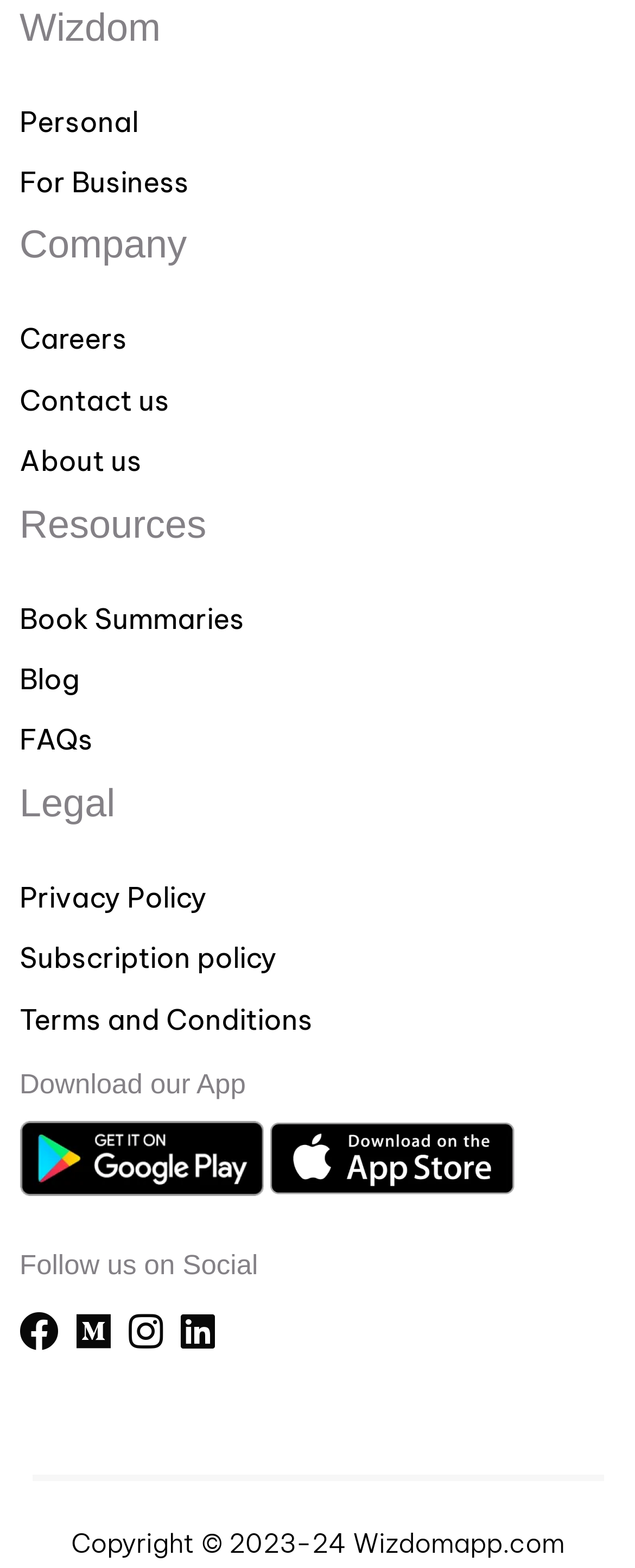Find the bounding box coordinates for the area that should be clicked to accomplish the instruction: "contact us".

[0.031, 0.245, 0.969, 0.266]